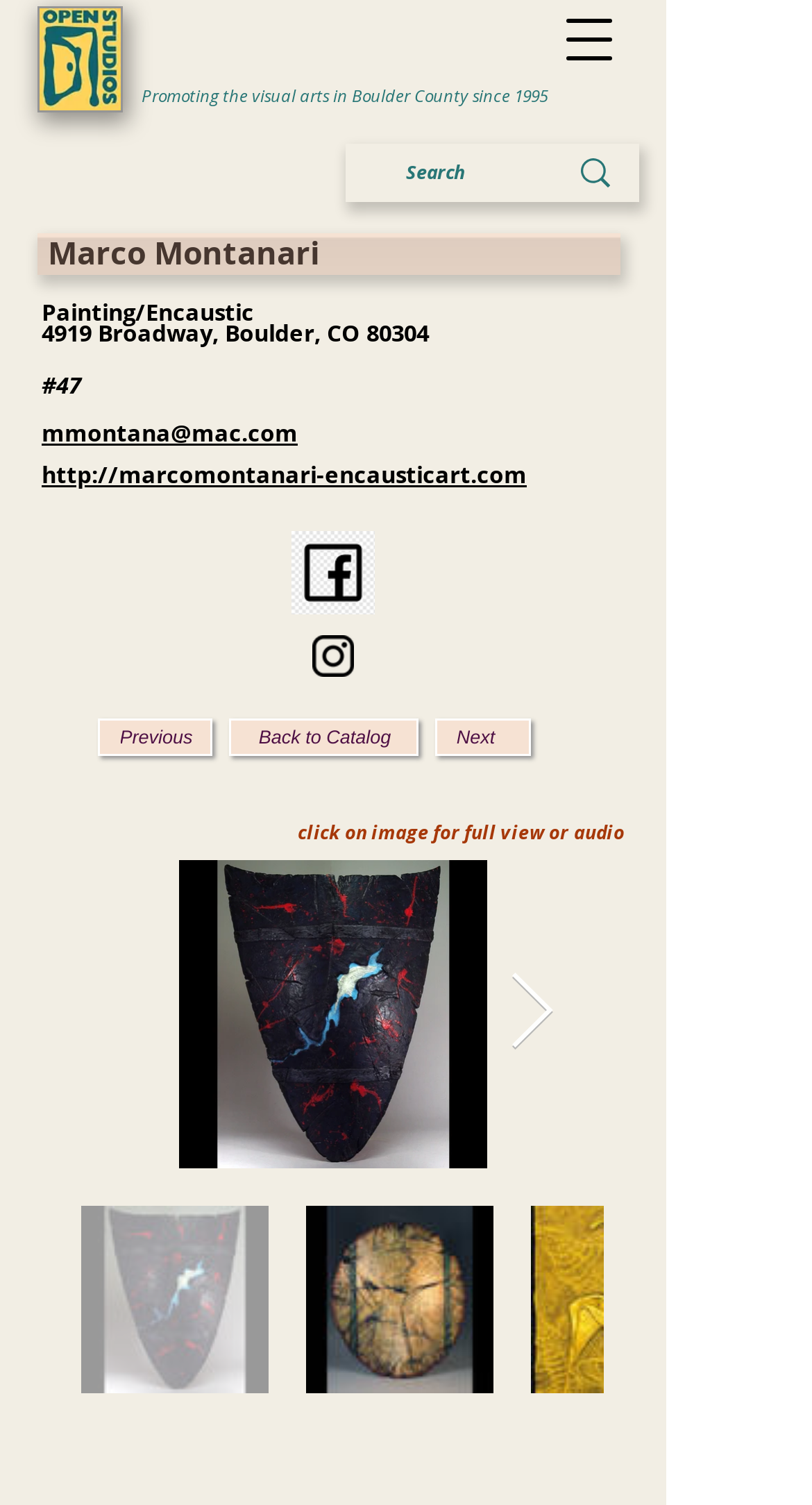Give a one-word or phrase response to the following question: What is the name of the artist?

Marco Montanari